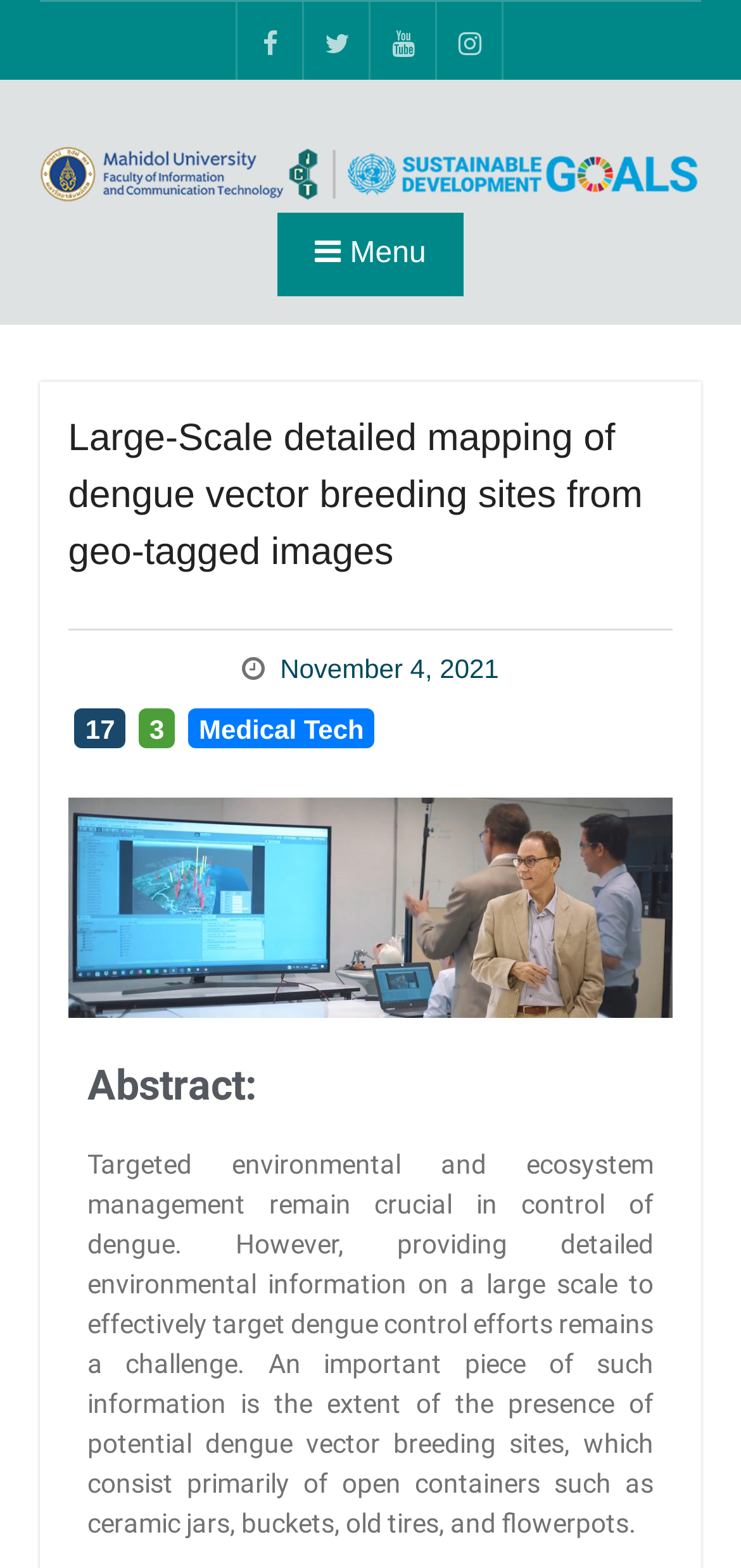Using the provided element description "Menu", determine the bounding box coordinates of the UI element.

[0.374, 0.136, 0.626, 0.189]